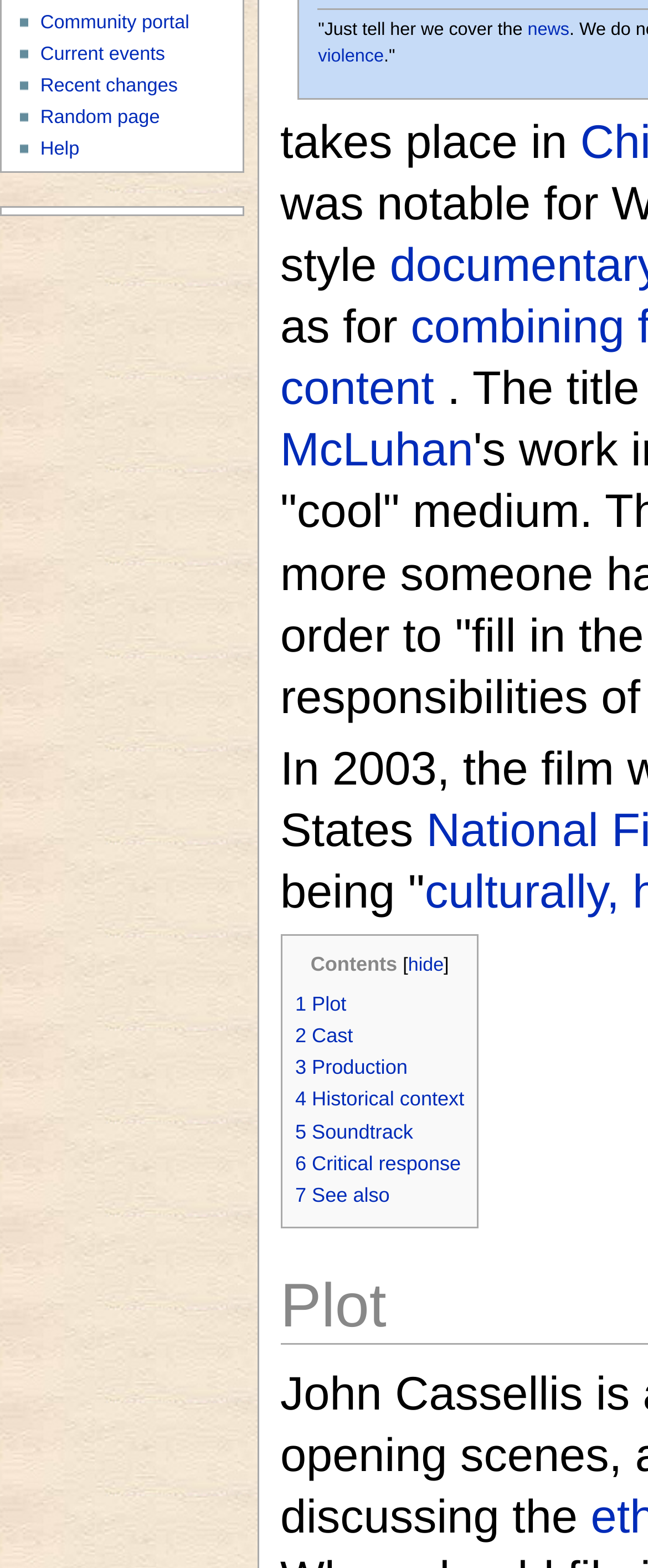Predict the bounding box for the UI component with the following description: "hide".

[0.63, 0.552, 0.685, 0.565]